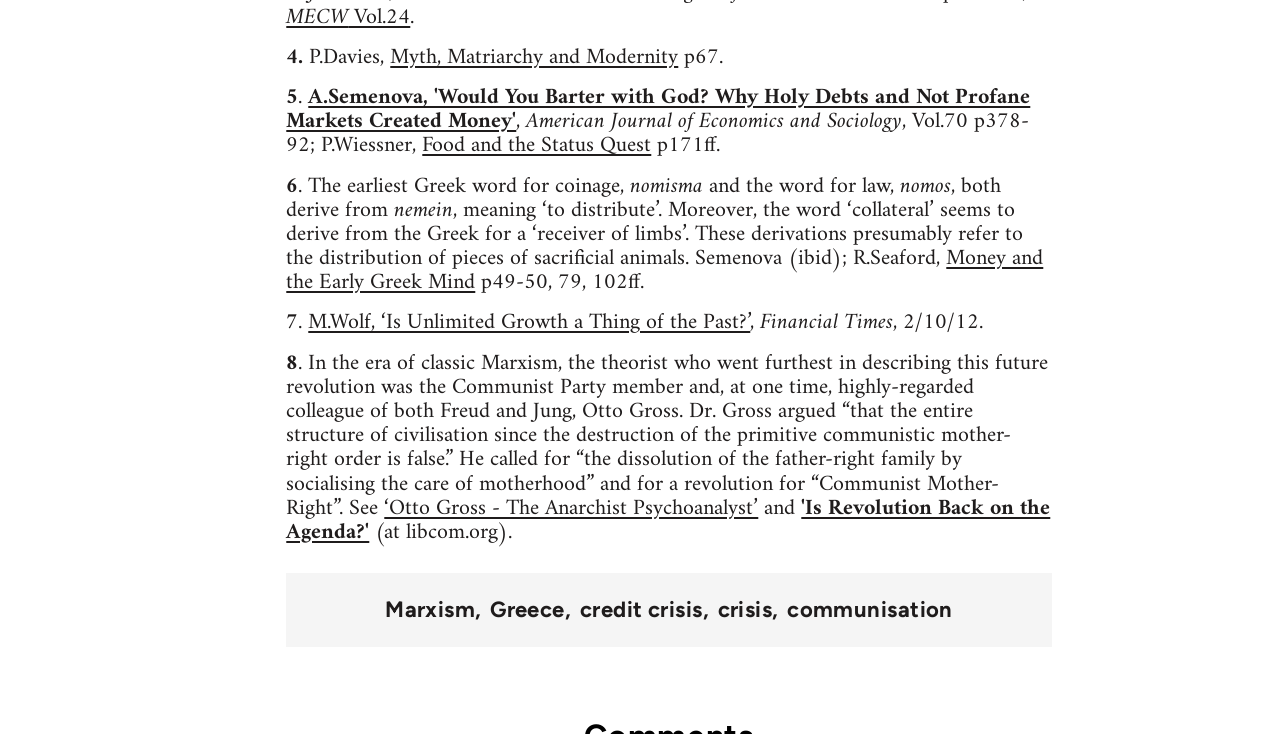Kindly determine the bounding box coordinates for the clickable area to achieve the given instruction: "Read the article 'Food and the Status Quest'".

[0.33, 0.172, 0.509, 0.225]